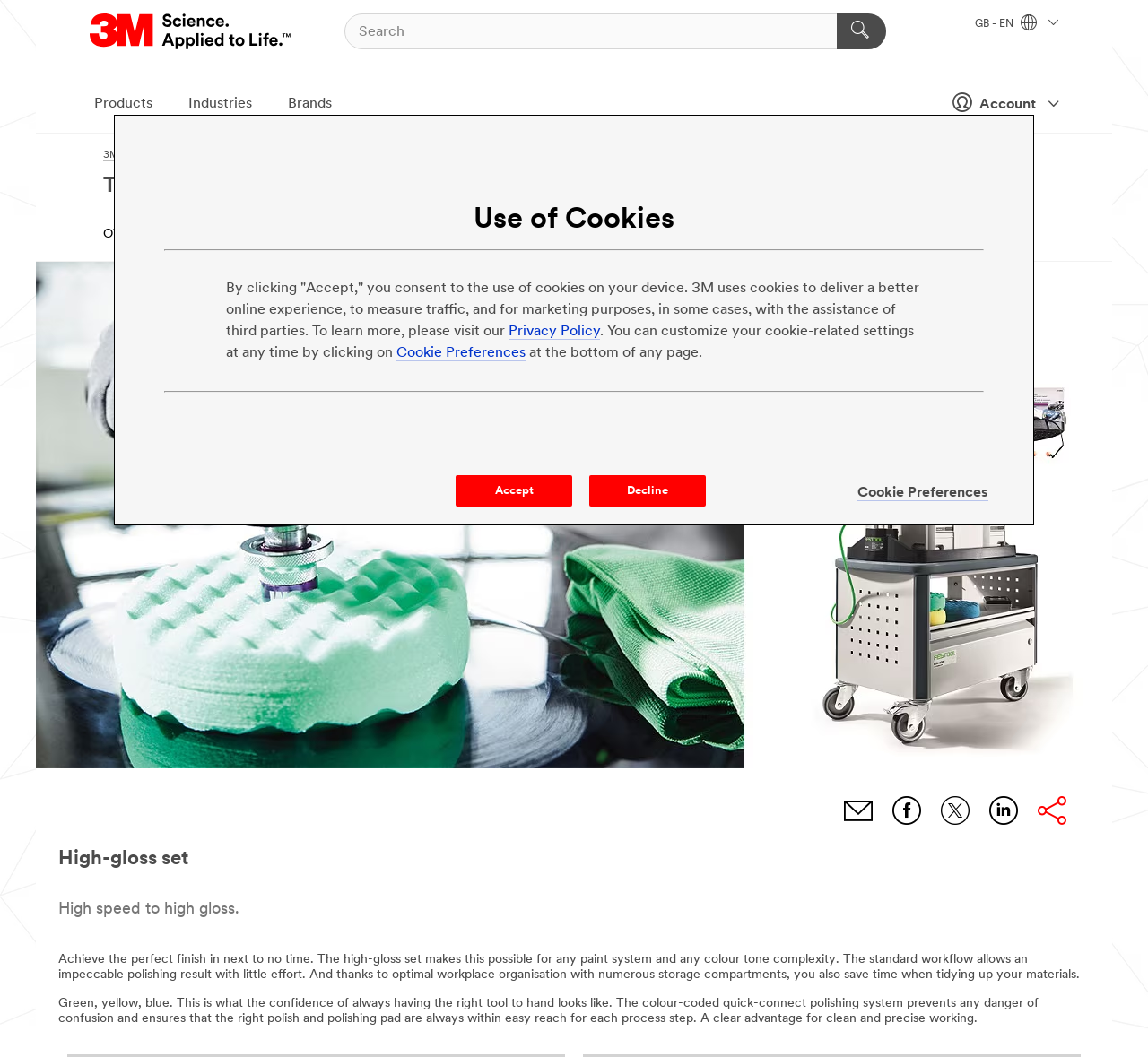What is the name of the system described on the webpage?
Provide an in-depth and detailed answer to the question.

The name of the system is mentioned in the heading on the webpage, which is 'Total Automotive Sanding System'. This heading is located above the image of the Paint Finishing System.